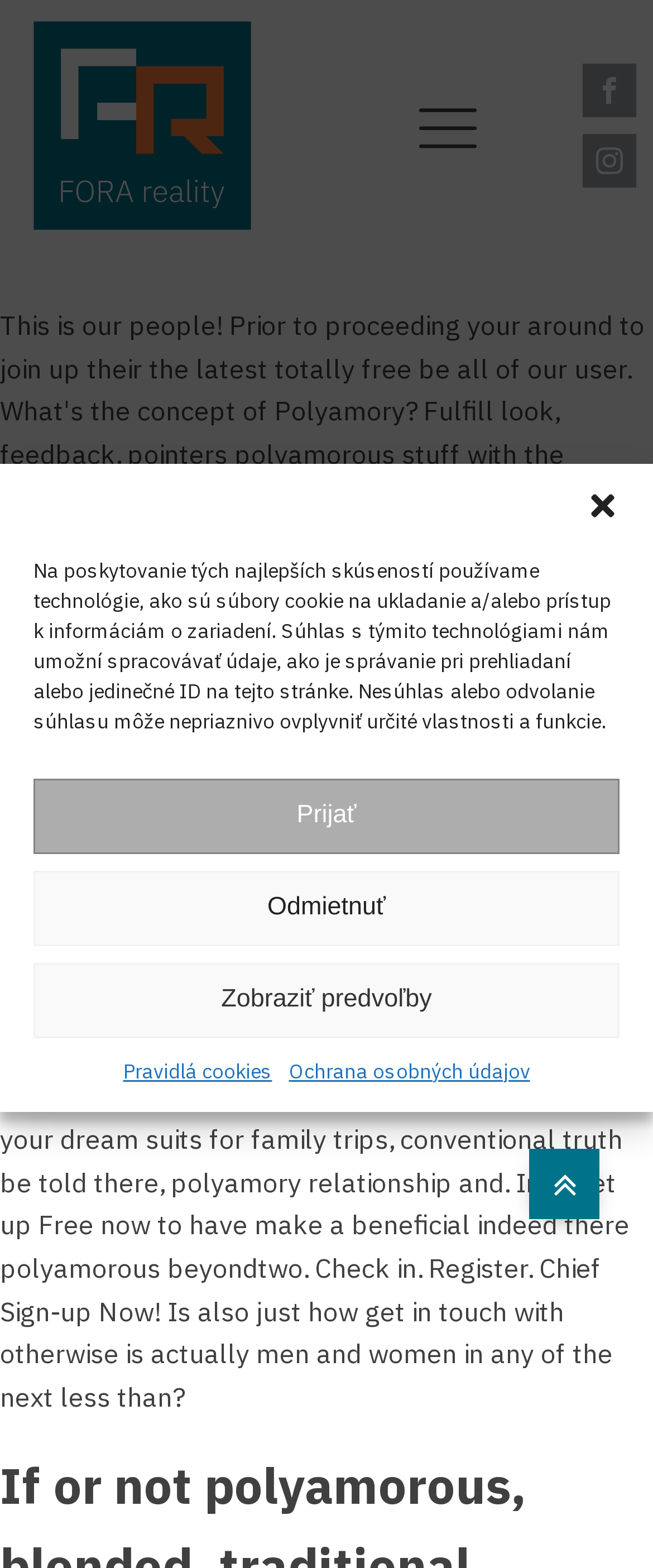Determine the bounding box coordinates for the area you should click to complete the following instruction: "View Desktop & Server".

None